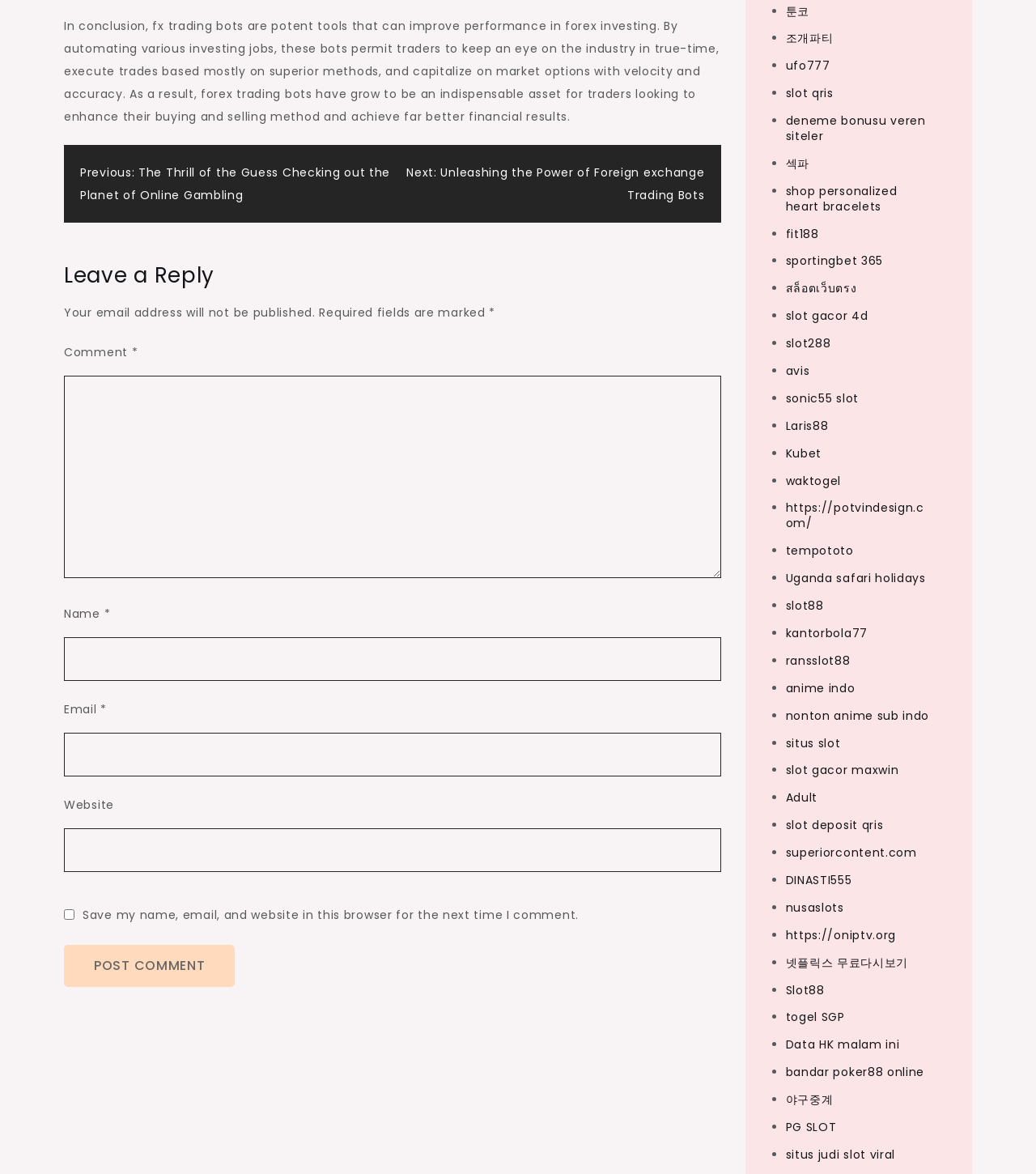Show the bounding box coordinates for the HTML element as described: "Uganda safari holidays".

[0.758, 0.486, 0.894, 0.499]